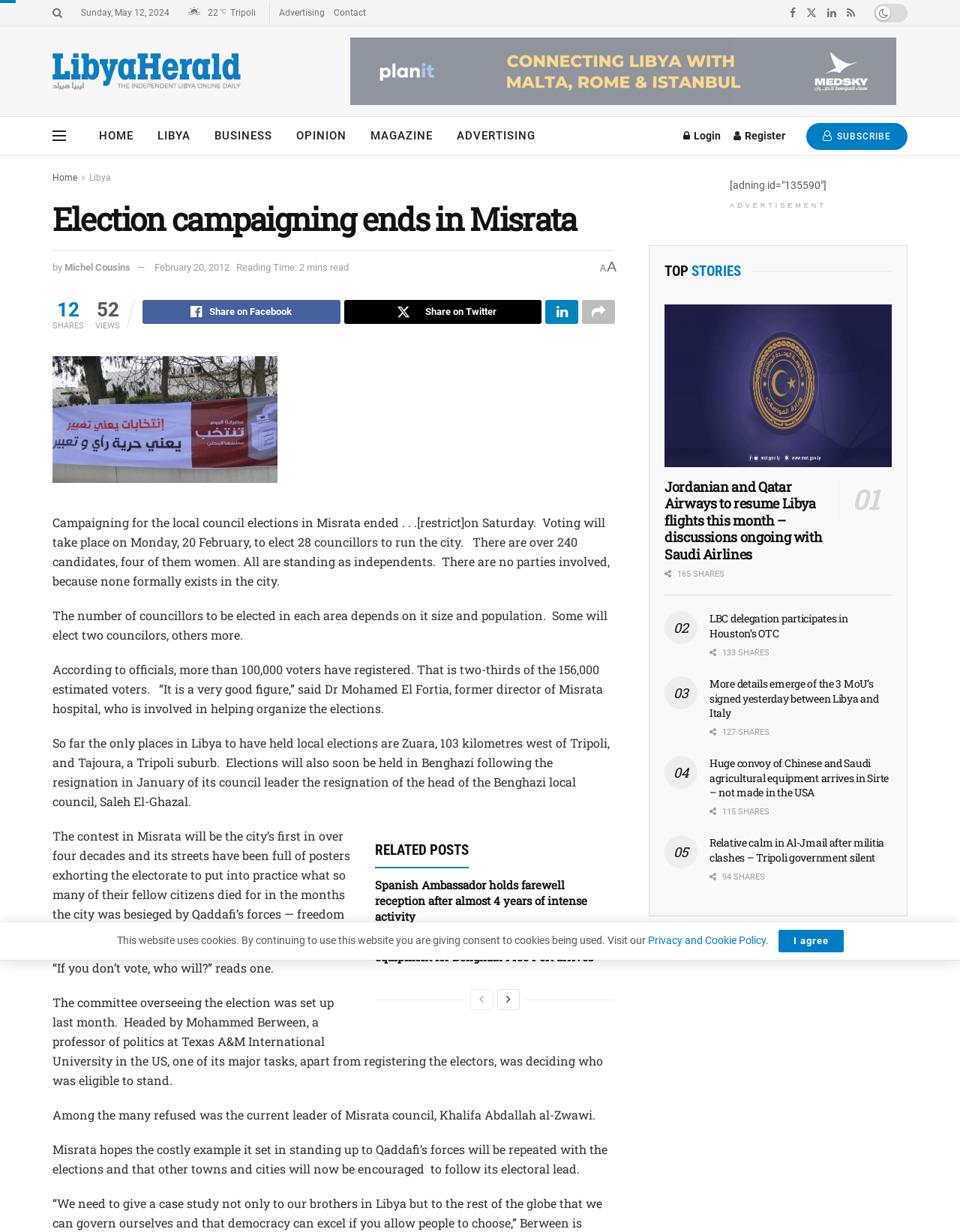Find and provide the bounding box coordinates for the UI element described with: "Magazine".

[0.373, 0.095, 0.463, 0.125]